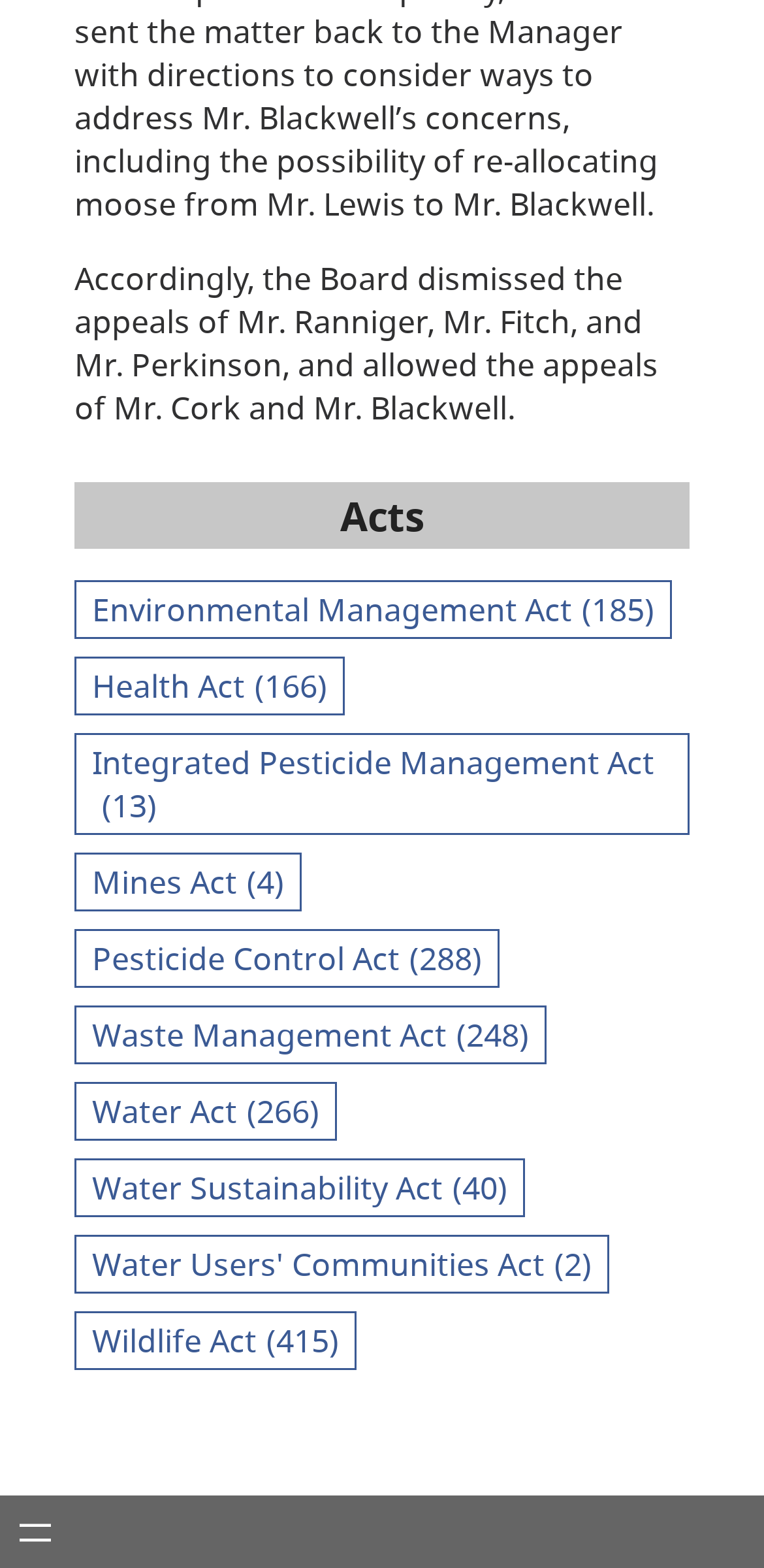What is the name of the act with the fewest items?
Please use the image to provide a one-word or short phrase answer.

Water Users' Communities Act